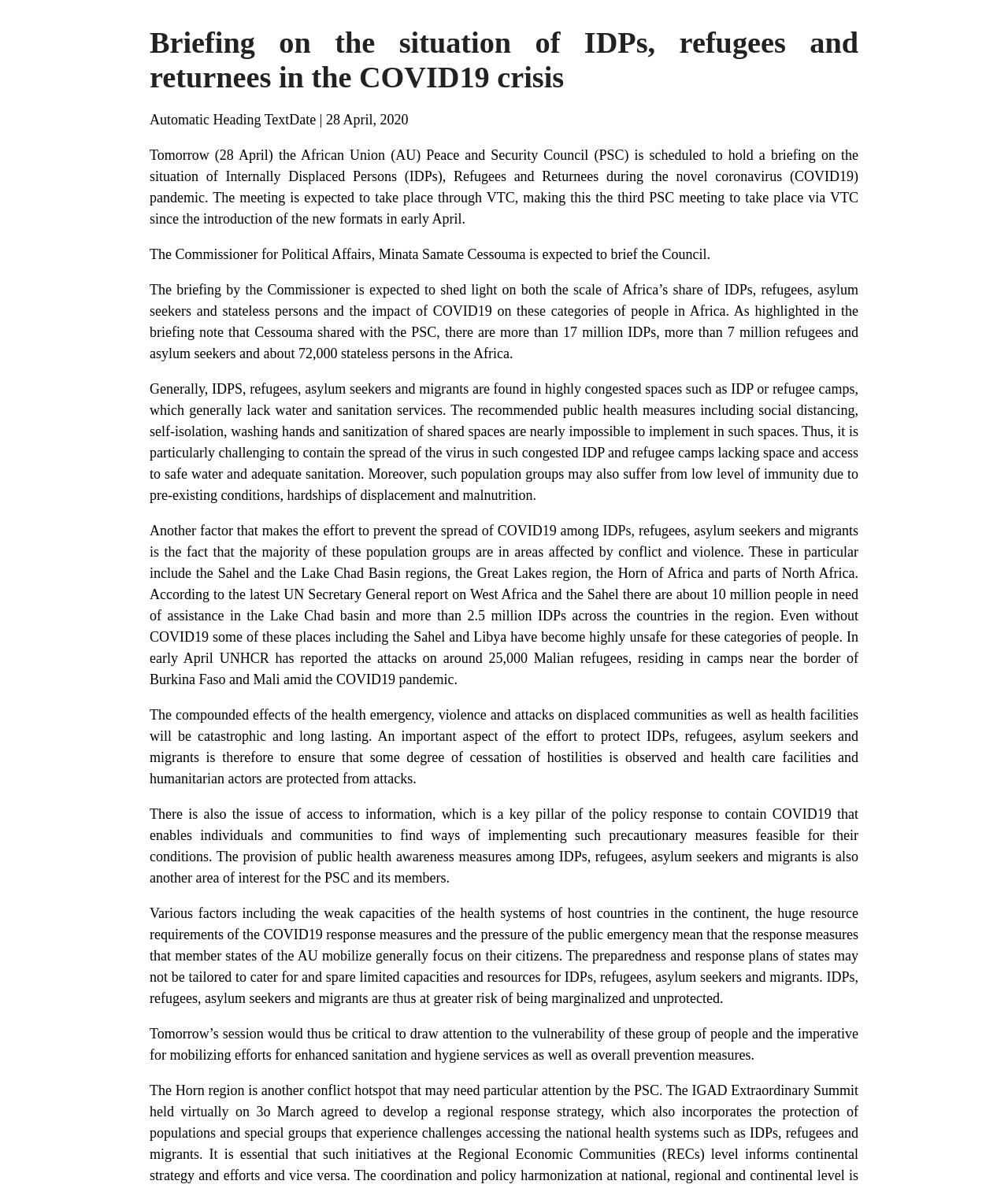Who is expected to brief the Council?
Answer the question using a single word or phrase, according to the image.

Minata Samate Cessouma